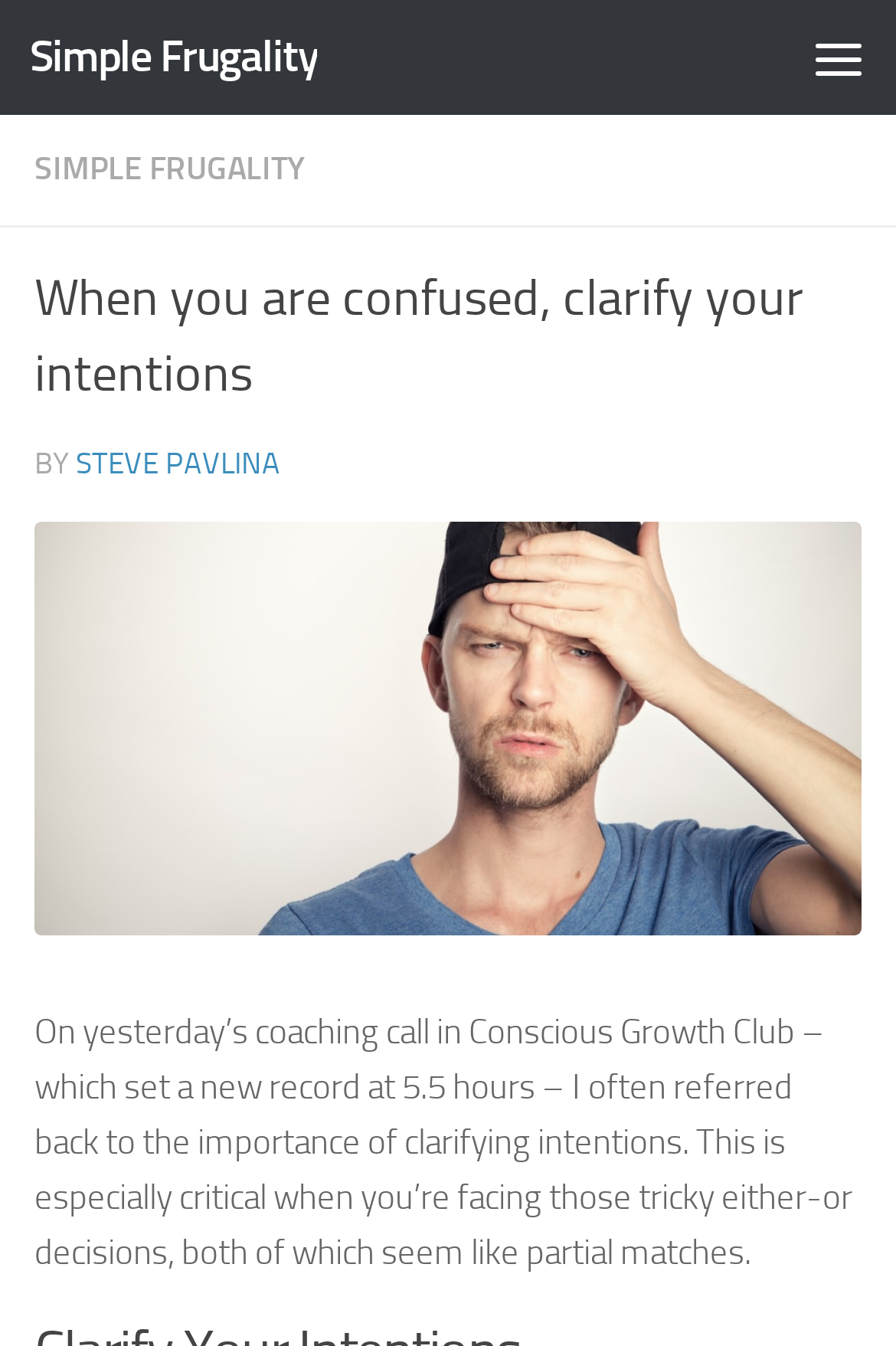Based on what you see in the screenshot, provide a thorough answer to this question: What is the duration of the coaching call?

I found the duration of the coaching call by reading the text '...which set a new record at 5.5 hours...' which is located in the main content area of the webpage.